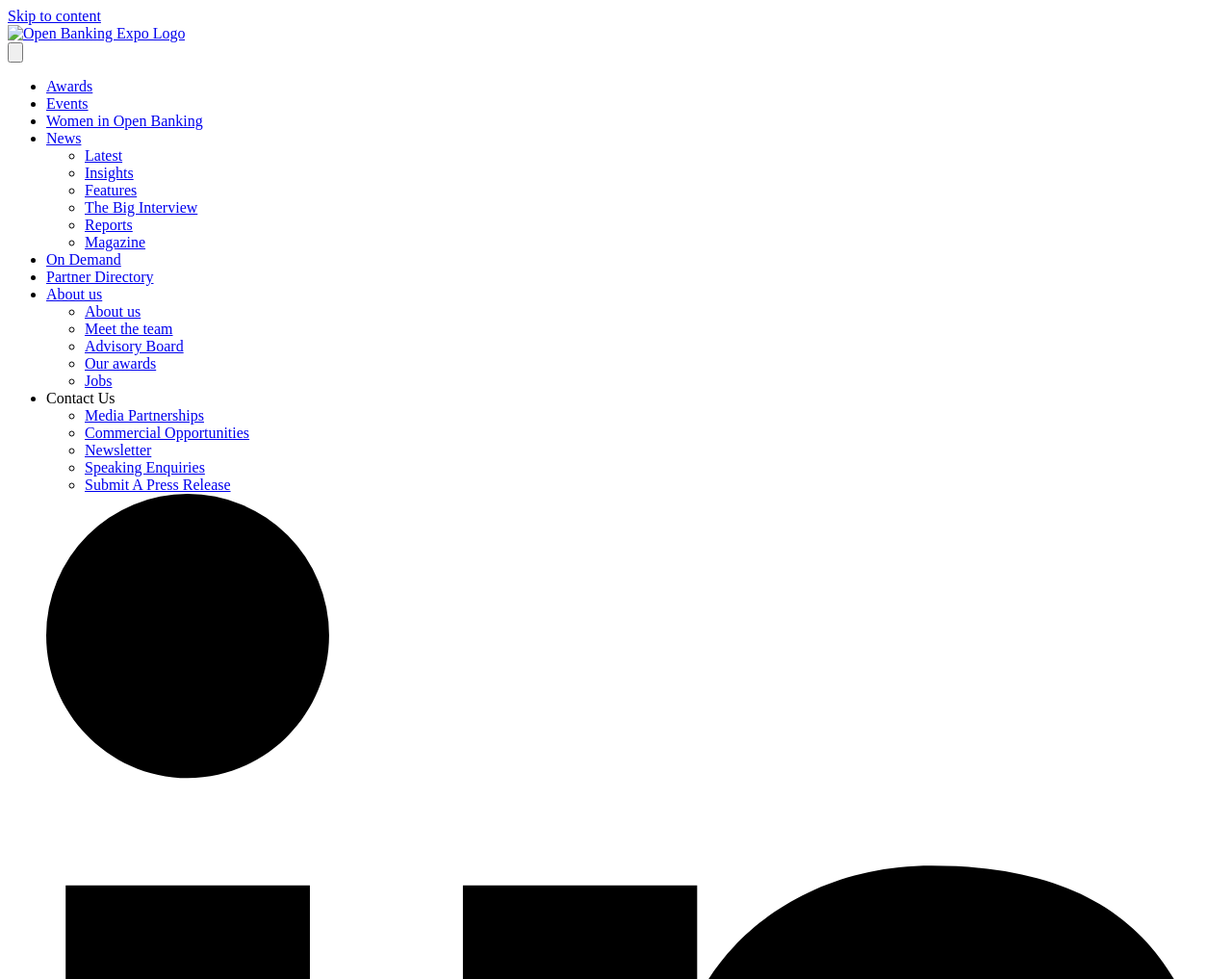Identify the bounding box coordinates of the section that should be clicked to achieve the task described: "Click on About us".

[0.038, 0.292, 0.083, 0.309]